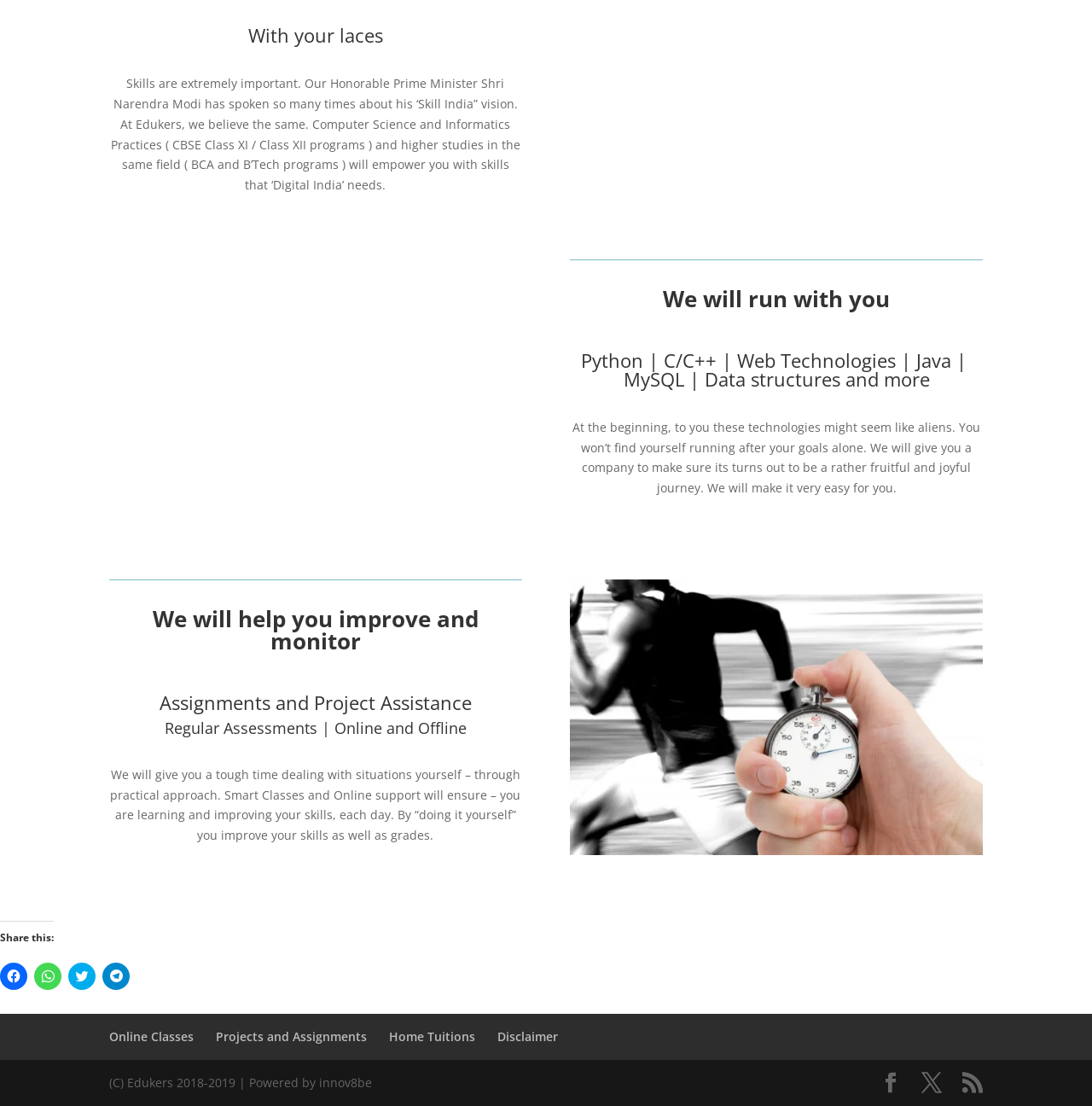Can you find the bounding box coordinates for the element that needs to be clicked to execute this instruction: "Click to share on Facebook"? The coordinates should be given as four float numbers between 0 and 1, i.e., [left, top, right, bottom].

[0.0, 0.87, 0.025, 0.895]